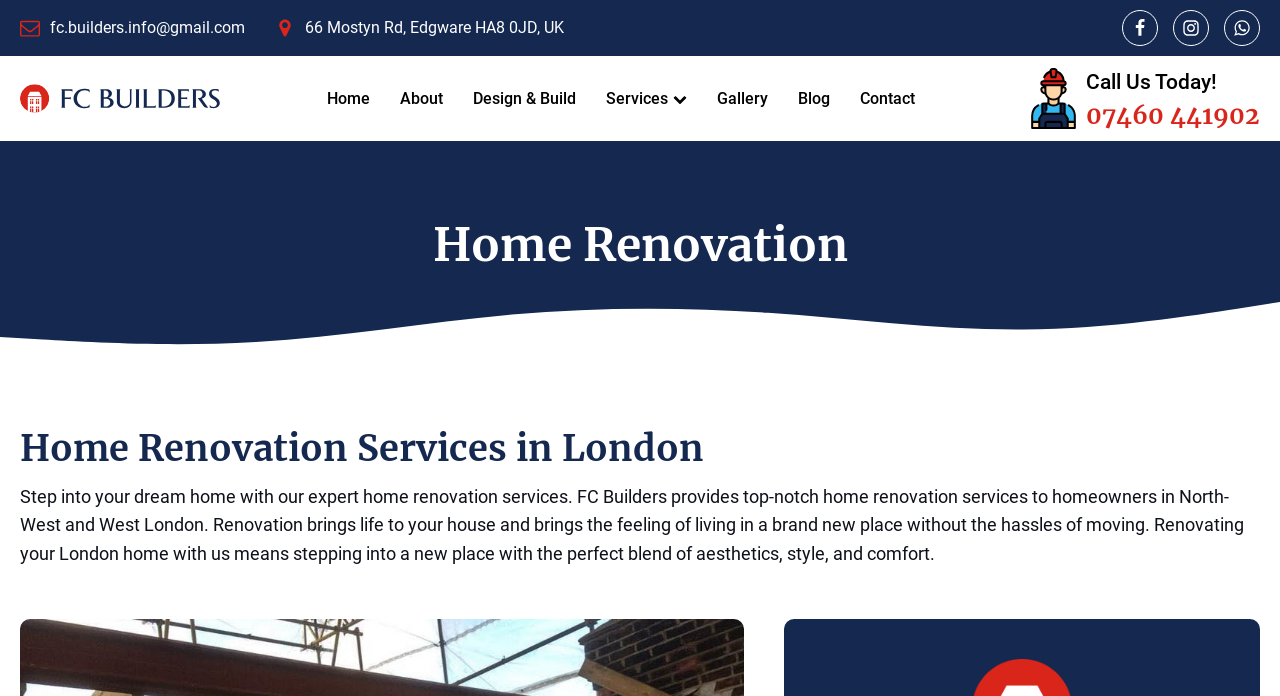What services does FC Builders provide?
Can you provide a detailed and comprehensive answer to the question?

I found the services provided by FC Builders by reading the static text element which states 'FC Builders provides top-notch home renovation services to homeowners in North-West and West London.'